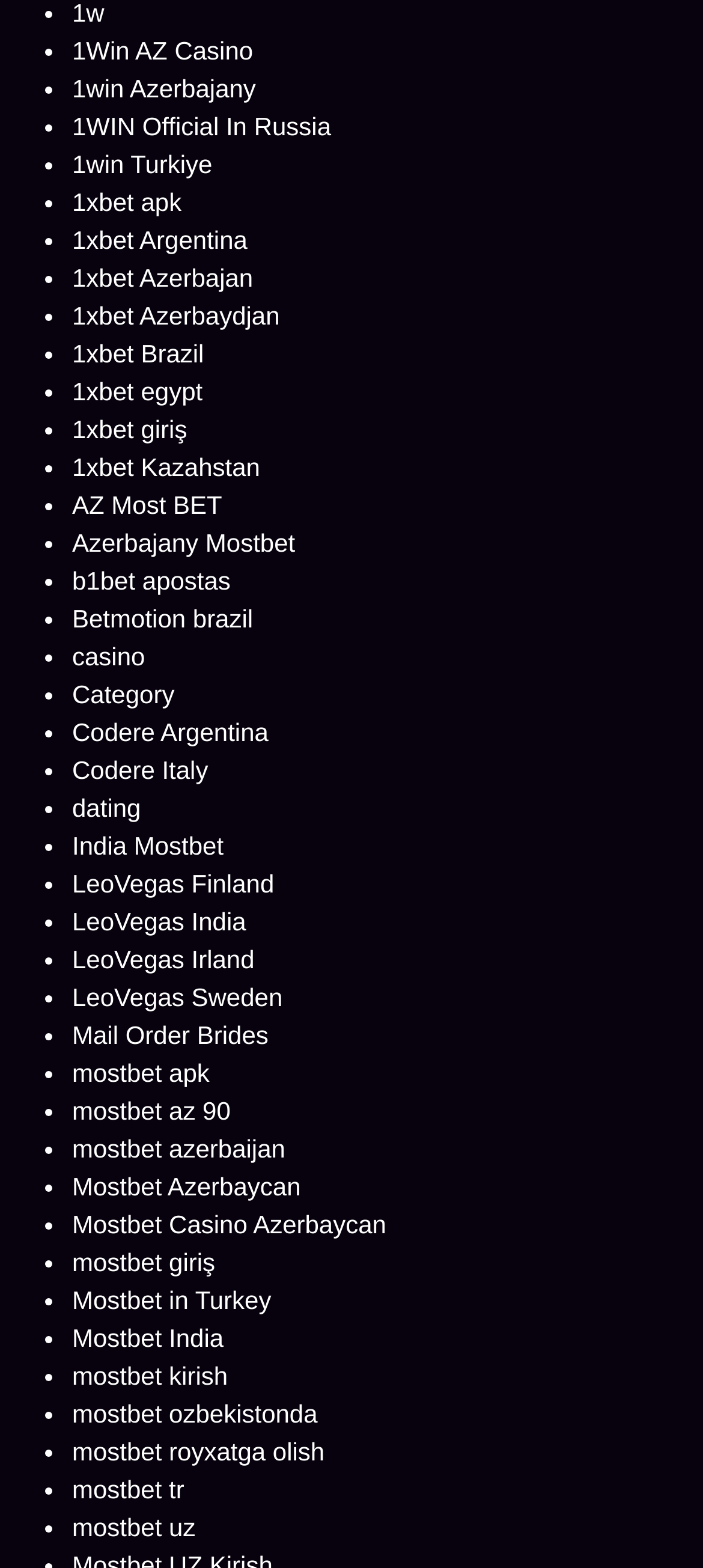Determine the bounding box coordinates for the element that should be clicked to follow this instruction: "learn about the benefits of joining". The coordinates should be given as four float numbers between 0 and 1, in the format [left, top, right, bottom].

None